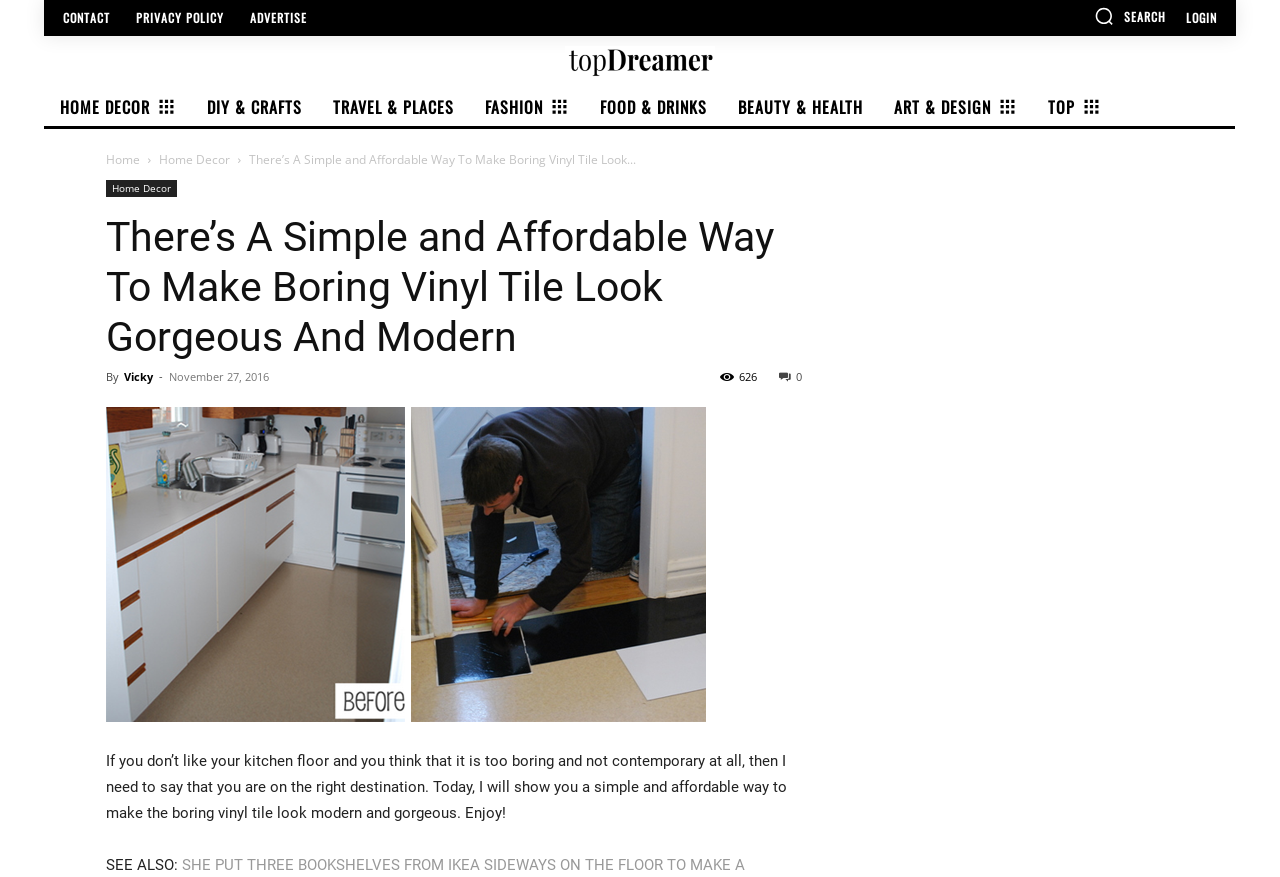Identify the main title of the webpage and generate its text content.

There’s A Simple and Affordable Way To Make Boring Vinyl Tile Look Gorgeous And Modern